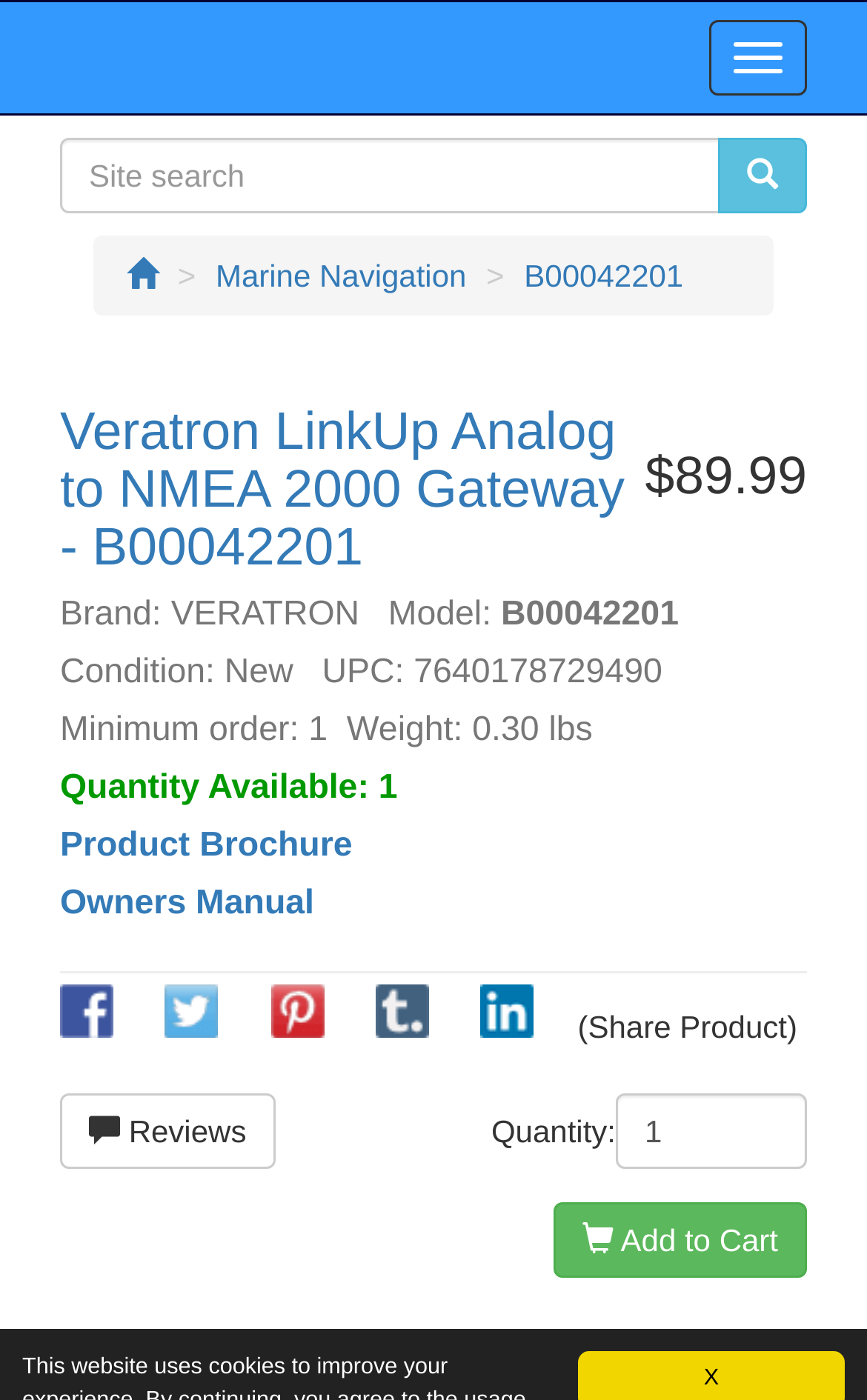Locate the bounding box coordinates of the area where you should click to accomplish the instruction: "Write a review".

[0.71, 0.78, 0.931, 0.834]